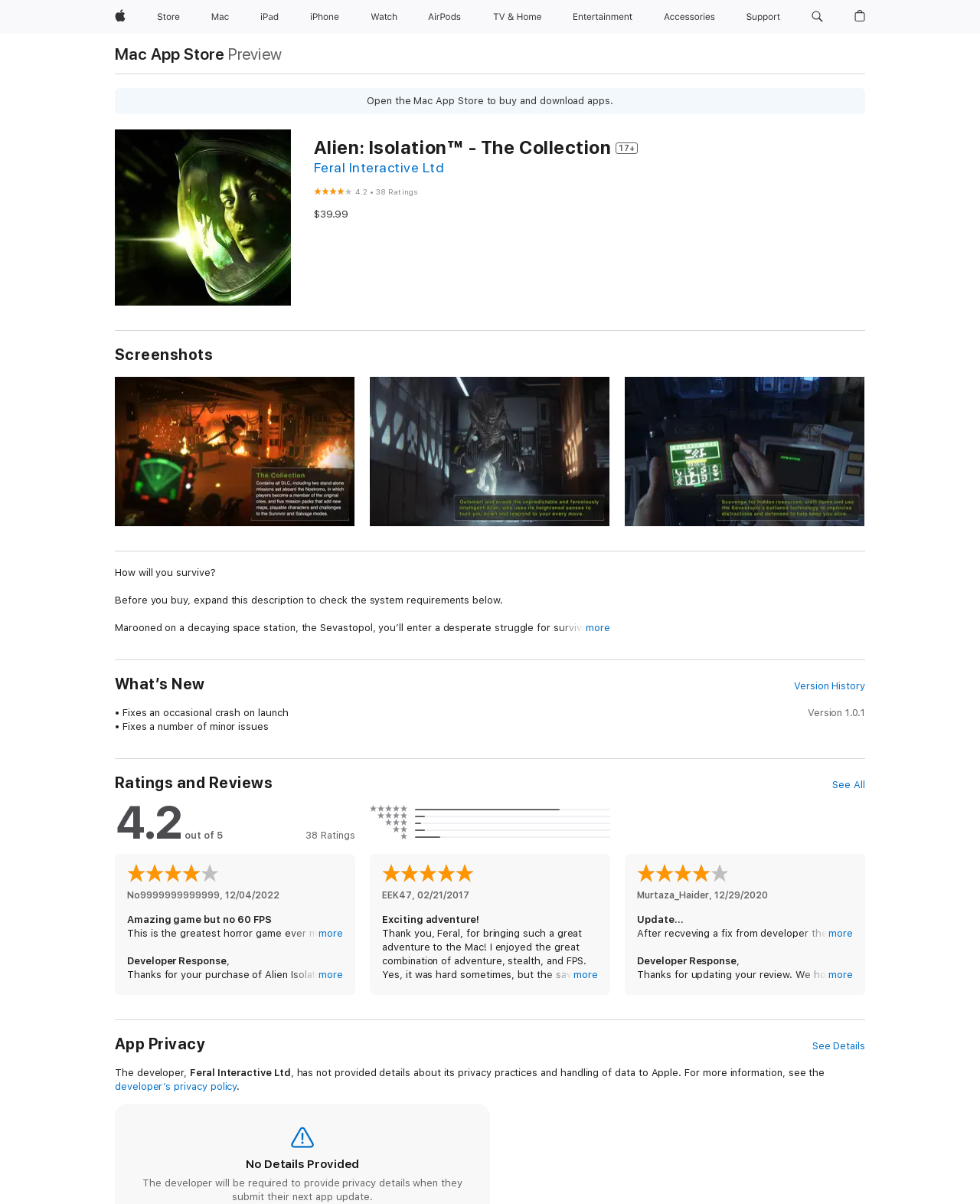Extract the bounding box for the UI element that matches this description: "aria-label="TV and Home menu"".

[0.548, 0.0, 0.565, 0.028]